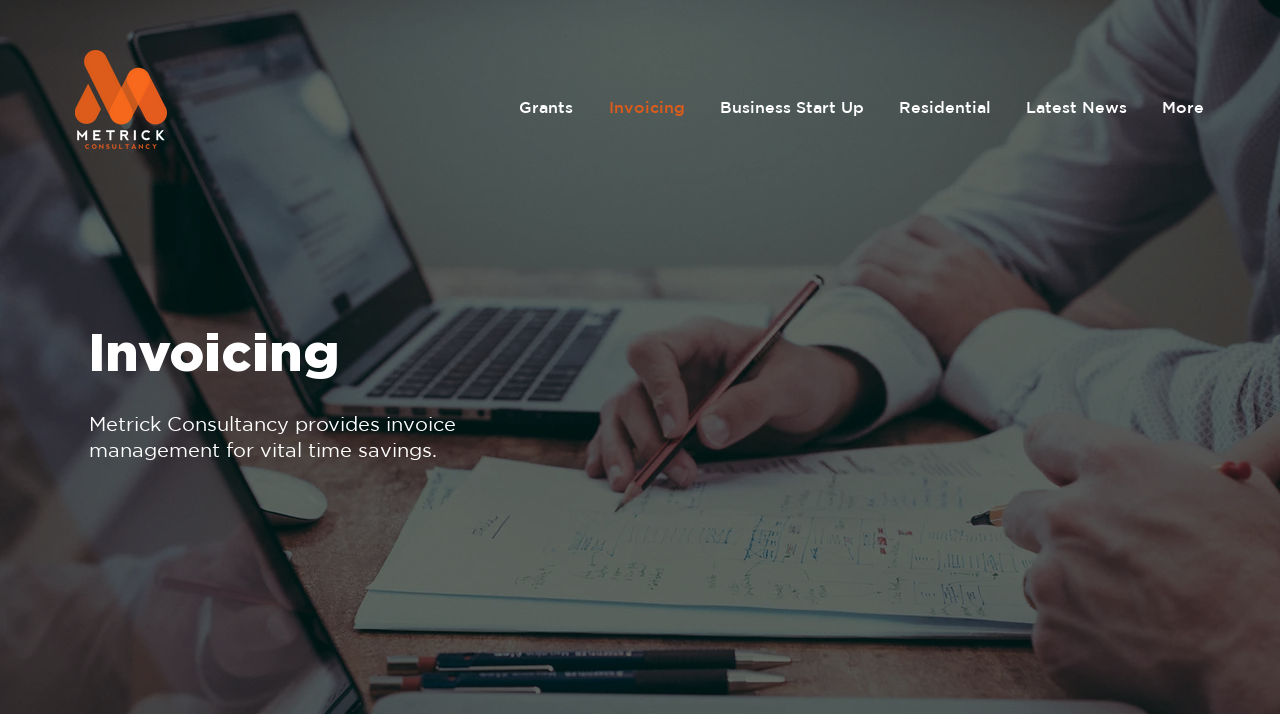For the element described, predict the bounding box coordinates as (top-left x, top-left y, bottom-right x, bottom-right y). All values should be between 0 and 1. Element description: Latest News

[0.786, 0.134, 0.892, 0.15]